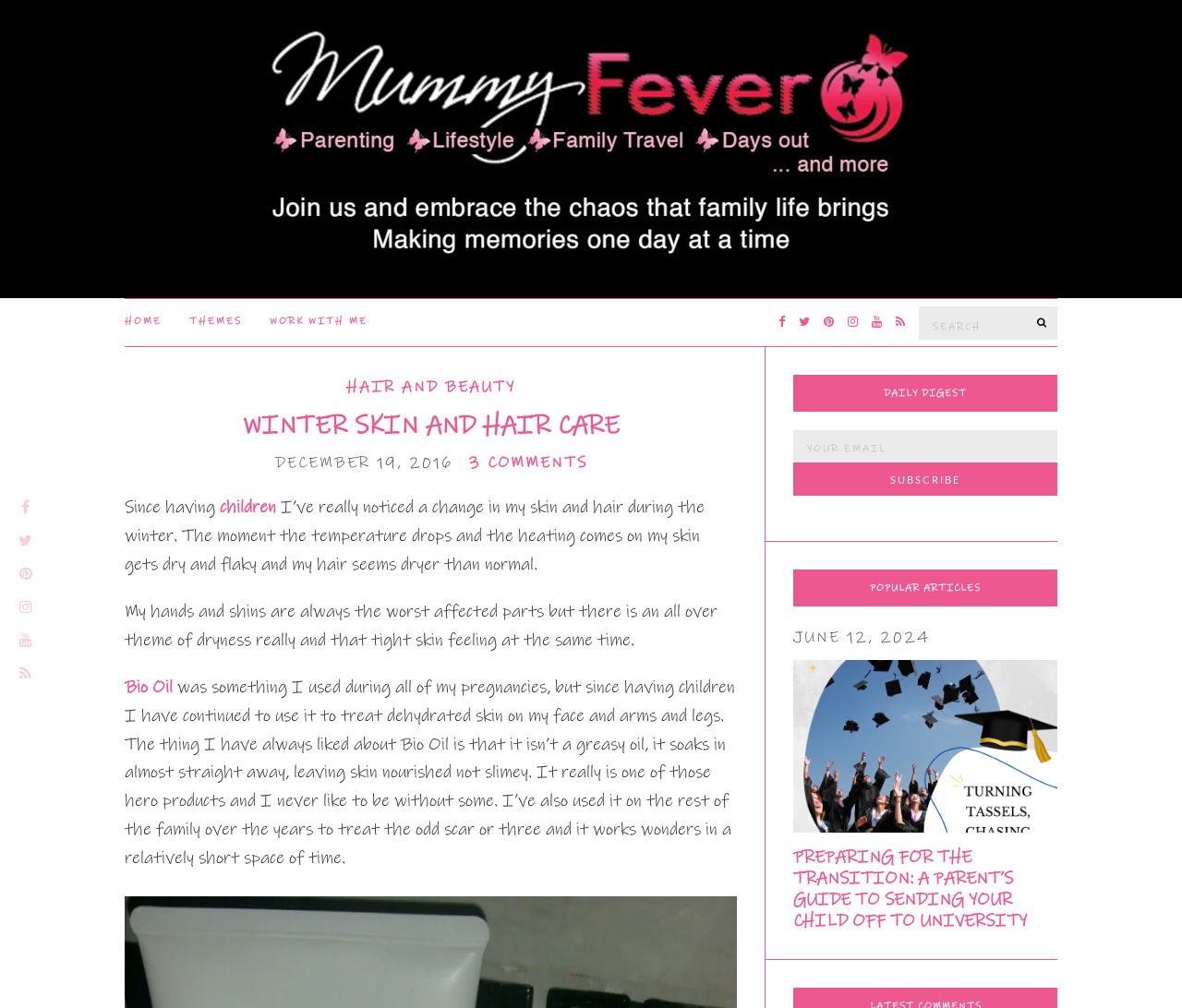Provide an in-depth caption for the webpage.

This webpage is about winter skin and hair care, specifically sharing the author's personal experience and tips. At the top, there is a navigation menu with links to "HOME", "THEMES", and "WORK WITH ME". On the right side, there is a search bar with a magnifying glass icon and a "SEARCH" button.

The main content of the page is divided into sections. The first section has a heading "WINTER SKIN AND HAIR CARE" and a brief introduction to the topic. The author shares their experience of noticing changes in their skin and hair during the winter season. There is a link to "children" in the text, which is a relevant keyword.

The next section discusses the author's use of Bio Oil to treat dehydrated skin on their face, arms, and legs. There is a link to "Bio Oil" in the text, which is a product recommendation.

Below this section, there are two complementary sections. The first one has a heading "DAILY DIGEST" and a subscription form where users can enter their email address to subscribe. The second section has a heading "POPULAR ARTICLES" and features a popular article with a title "PREPARING FOR THE TRANSITION: A PARENT’S GUIDE TO SENDING YOUR CHILD OFF TO UNIVERSITY", along with a link and an image.

Throughout the page, there are social media links at the top and bottom, represented by icons such as Facebook, Twitter, and Instagram. There is also a "COMMENT" section at the bottom of the page, indicating that users can engage with the content by leaving comments.